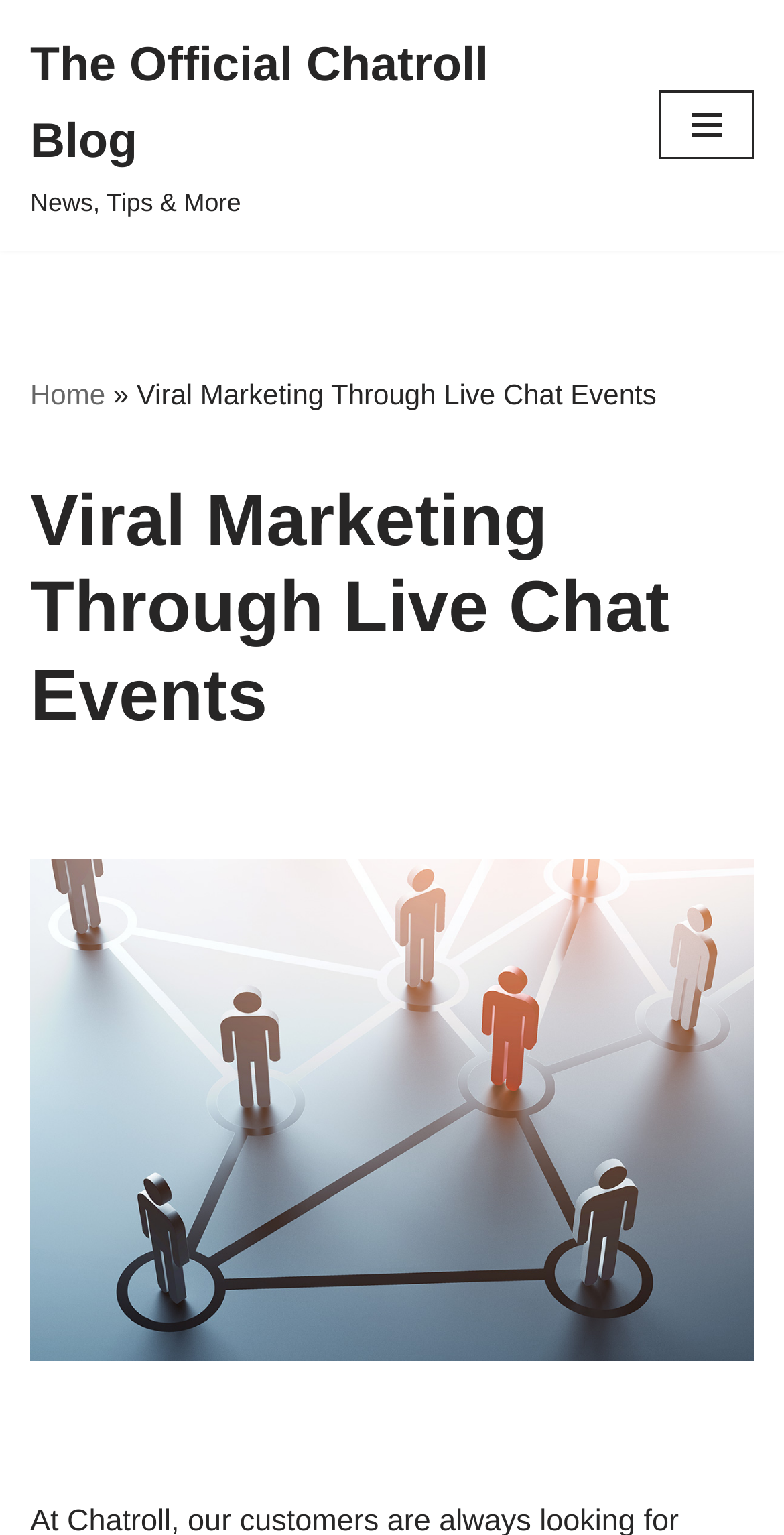What type of content is available on the blog?
Based on the visual content, answer with a single word or a brief phrase.

News, Tips & More